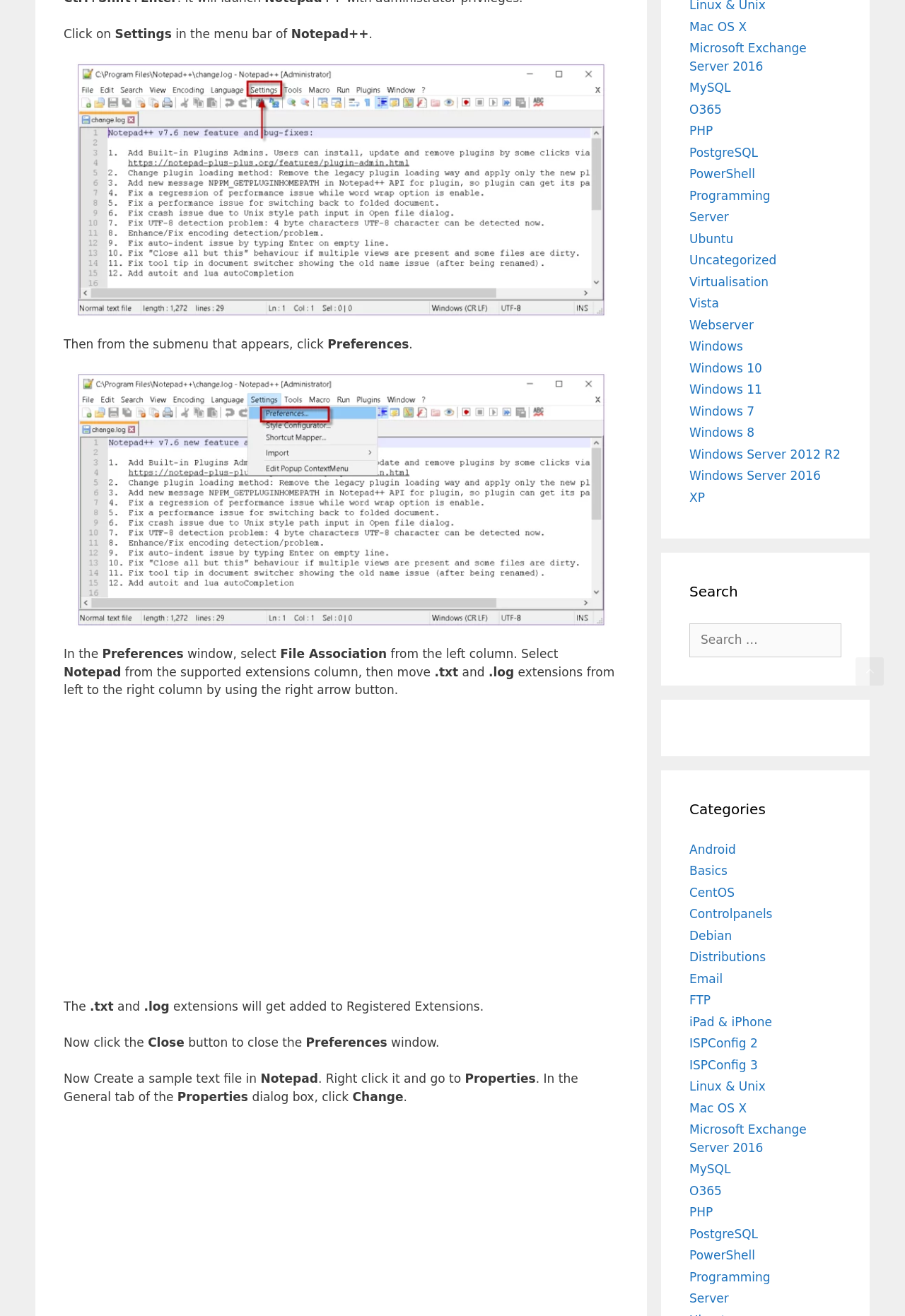What is the software being configured?
Answer the question with a single word or phrase, referring to the image.

Notepad++